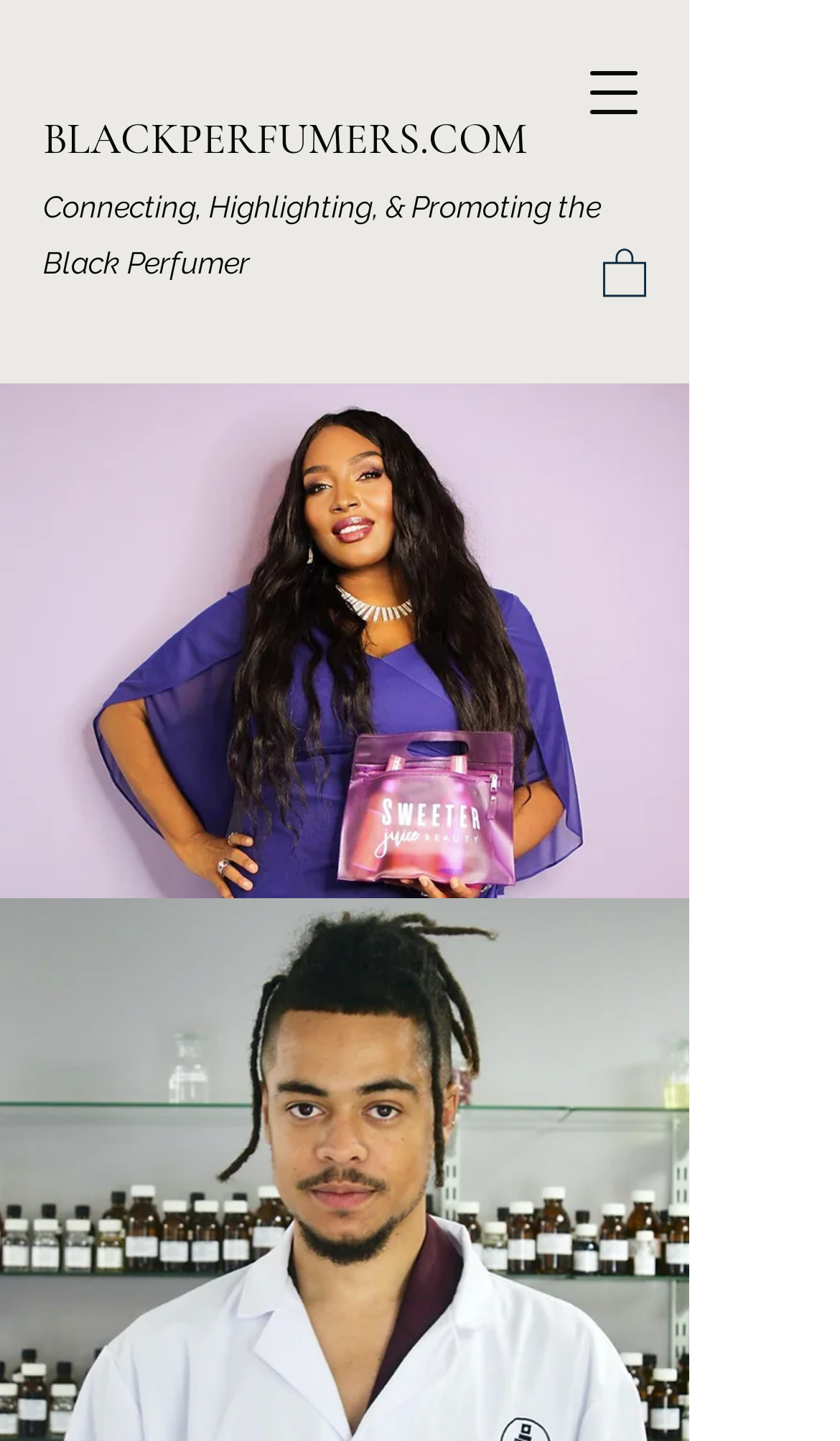Provide the bounding box coordinates of the HTML element described as: "BLACKPERFUMERS.COM". The bounding box coordinates should be four float numbers between 0 and 1, i.e., [left, top, right, bottom].

[0.051, 0.079, 0.628, 0.115]